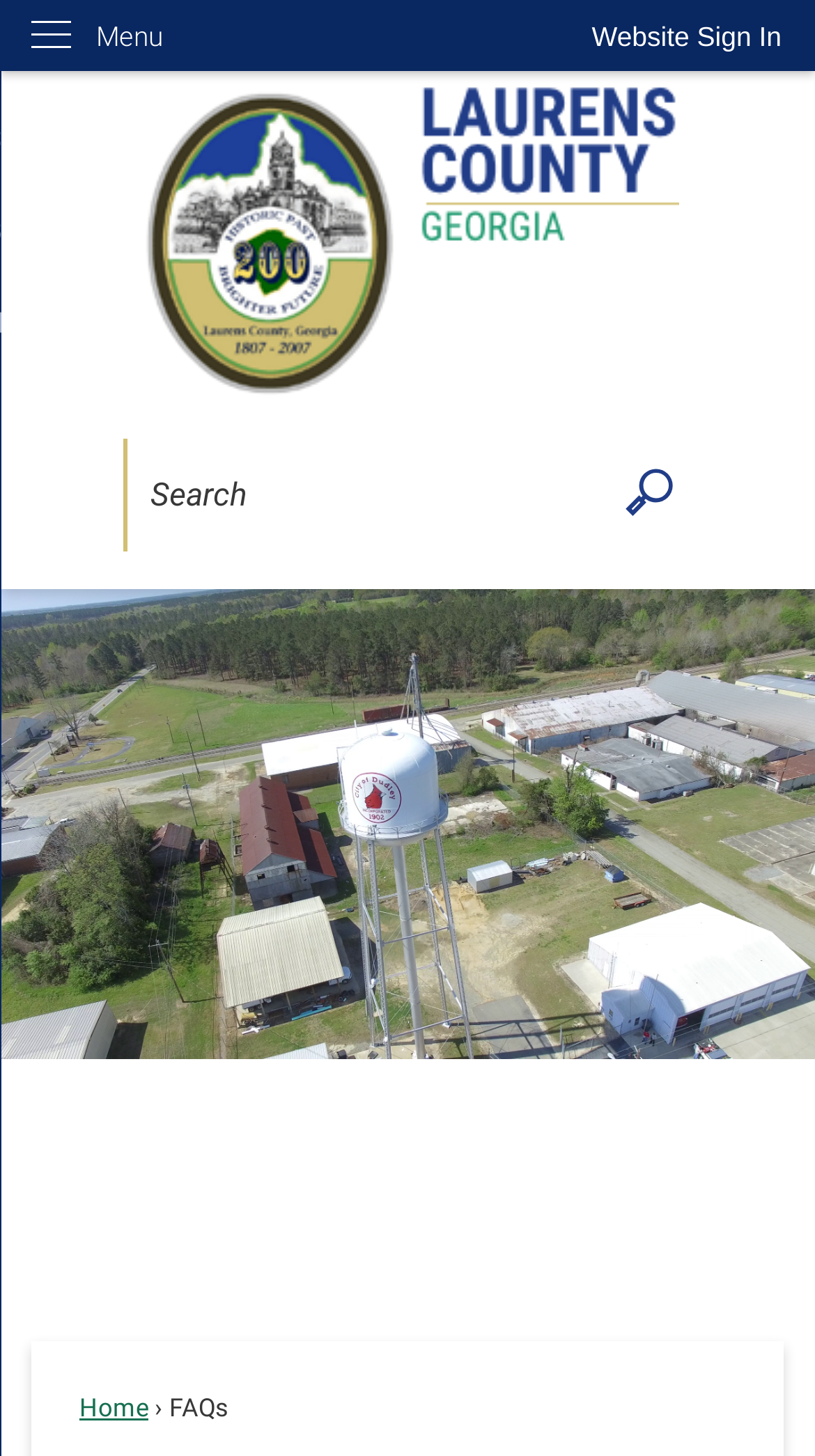Locate the UI element described as follows: "Skip to Main Content". Return the bounding box coordinates as four float numbers between 0 and 1 in the order [left, top, right, bottom].

[0.0, 0.0, 0.044, 0.025]